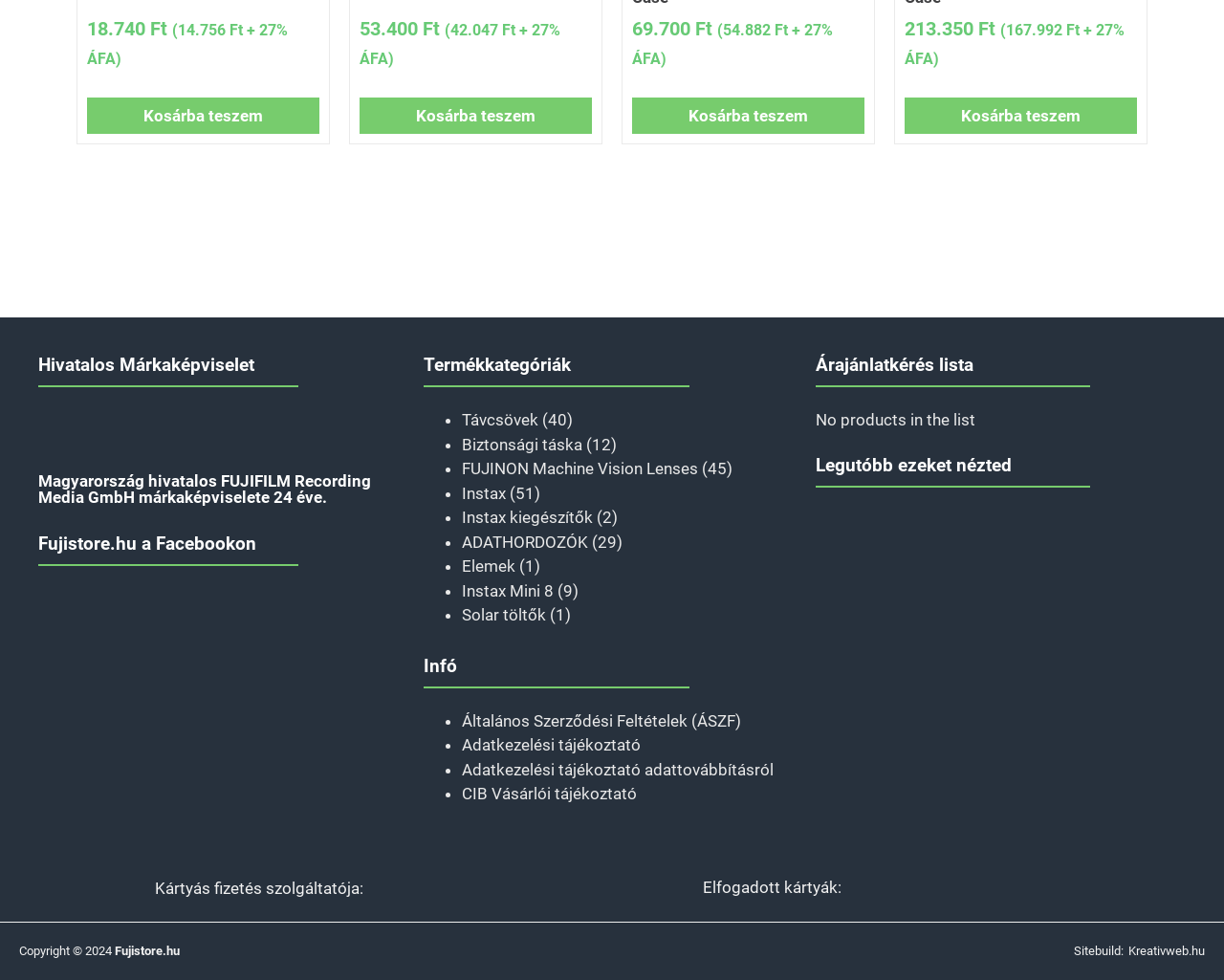What is the position of the 'Fujistore.hu a Facebookon' heading?
Please elaborate on the answer to the question with detailed information.

By comparing the y1 and y2 coordinates of the bounding boxes, I found that the 'Fujistore.hu a Facebookon' heading has a smaller y1 value than the 'Termékkategóriák' heading, which means it is positioned above 'Termékkategóriák'.